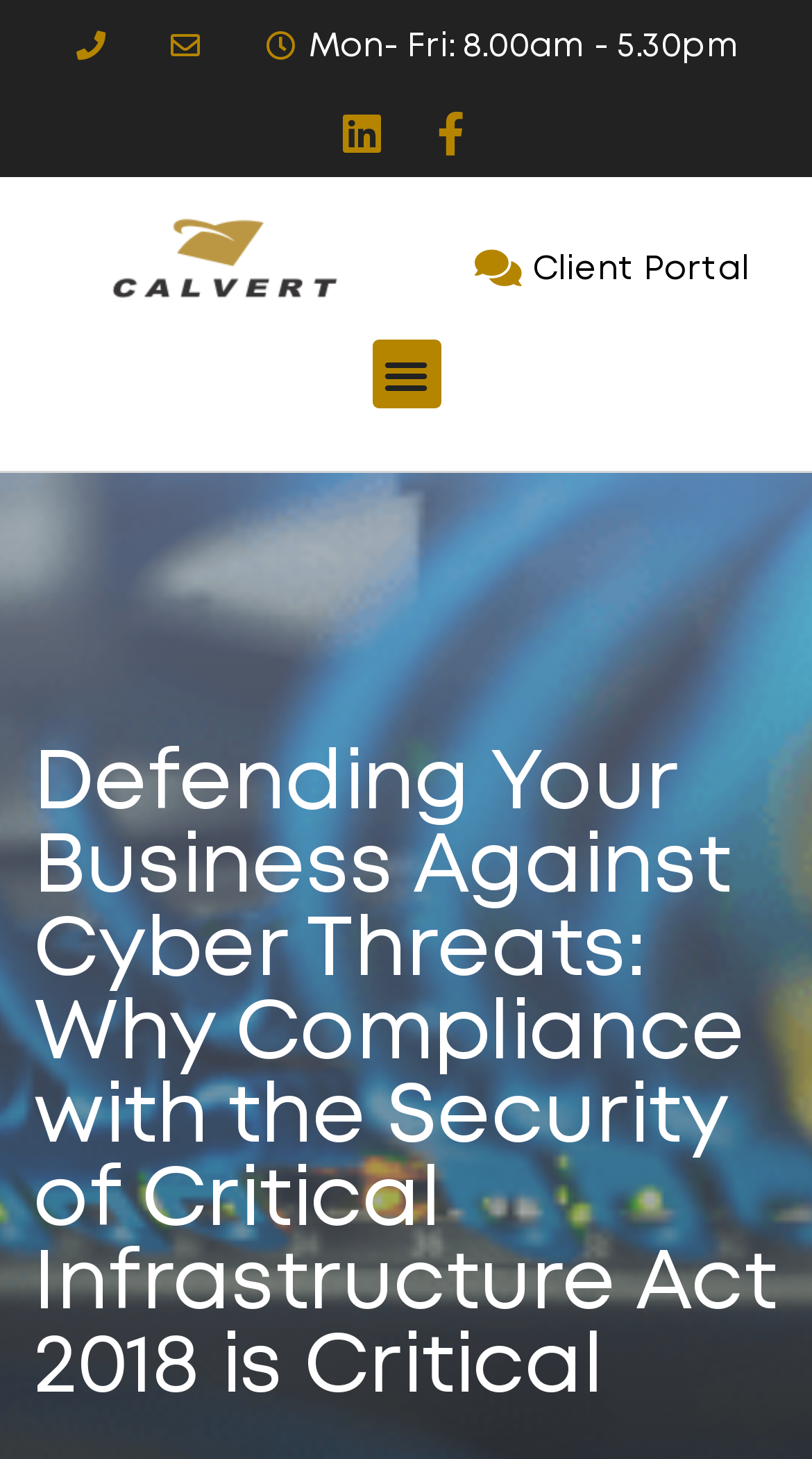How many social media links are there?
Look at the screenshot and respond with a single word or phrase.

2